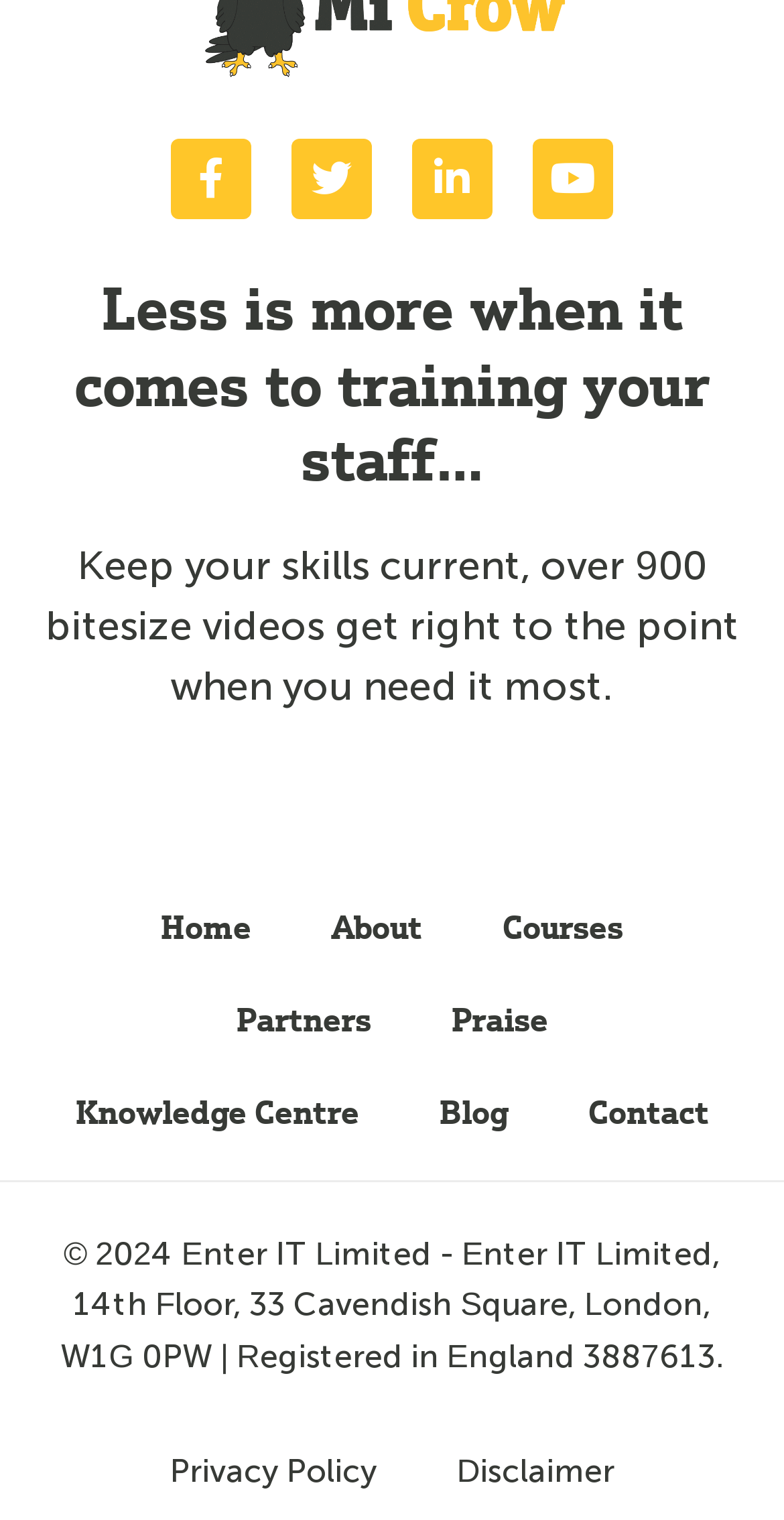How many social media links are present on the webpage?
Answer briefly with a single word or phrase based on the image.

4